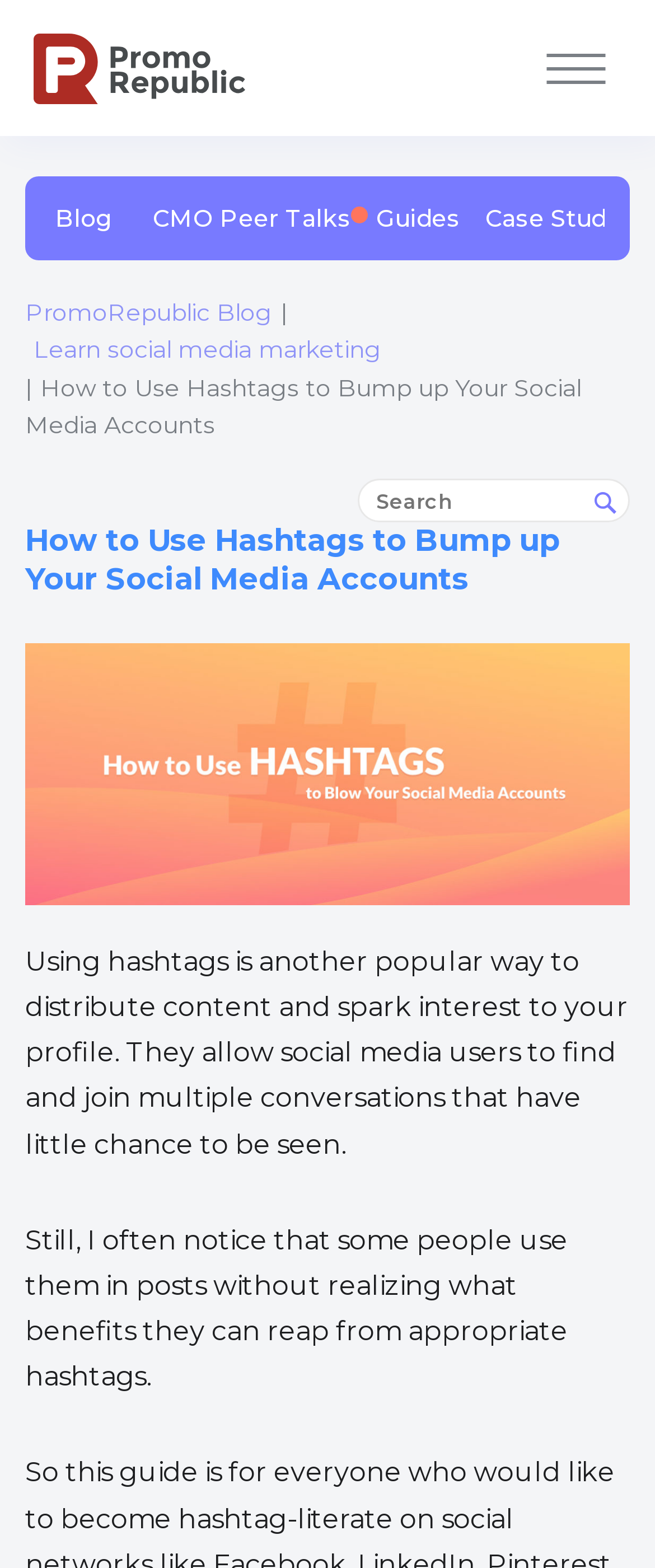Identify the bounding box coordinates of the clickable region to carry out the given instruction: "Read the 'Guides' section".

[0.574, 0.112, 0.703, 0.166]